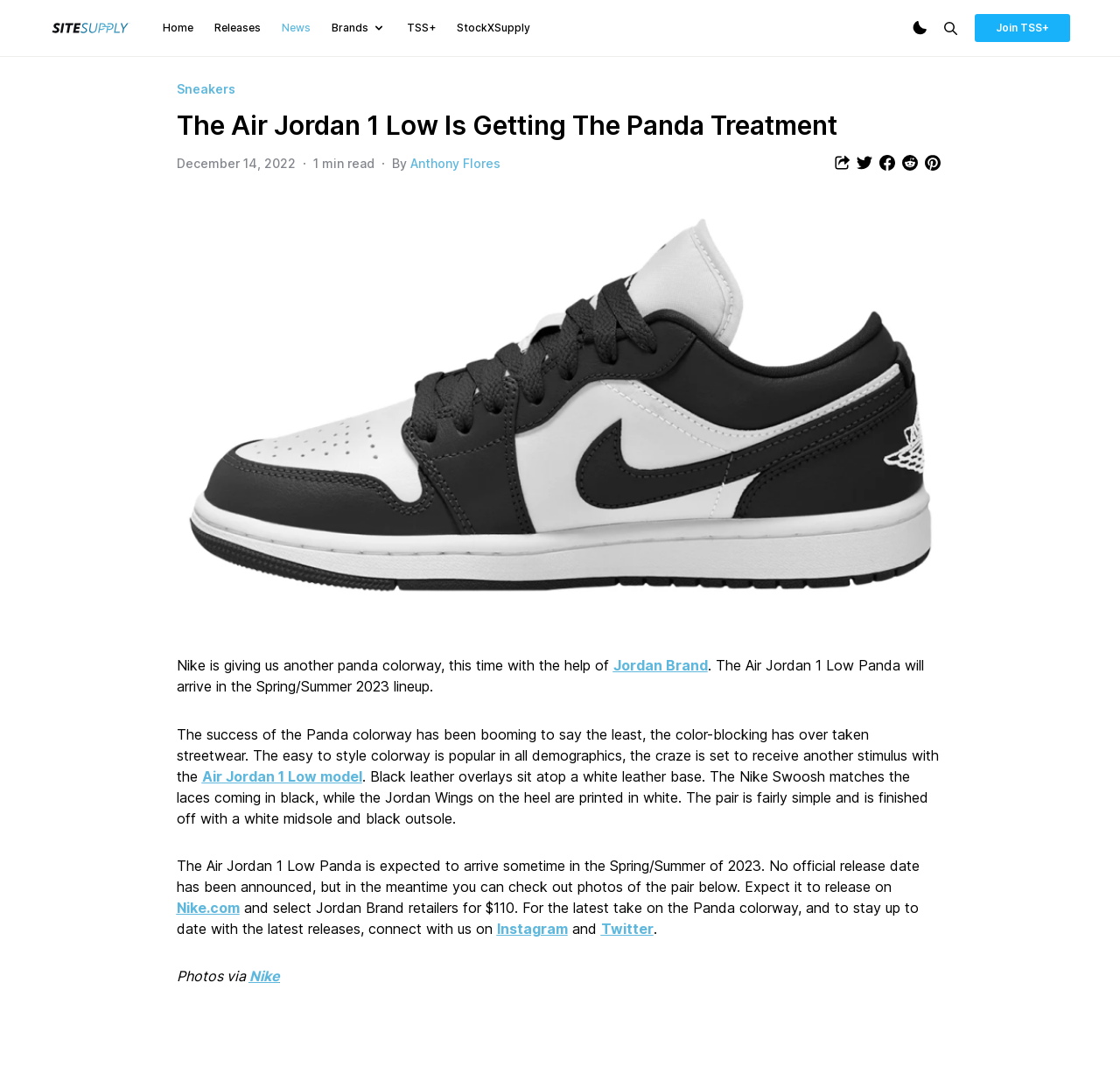Answer with a single word or phrase: 
What is the color of the Nike Swoosh on the Air Jordan 1 Low Panda?

Black